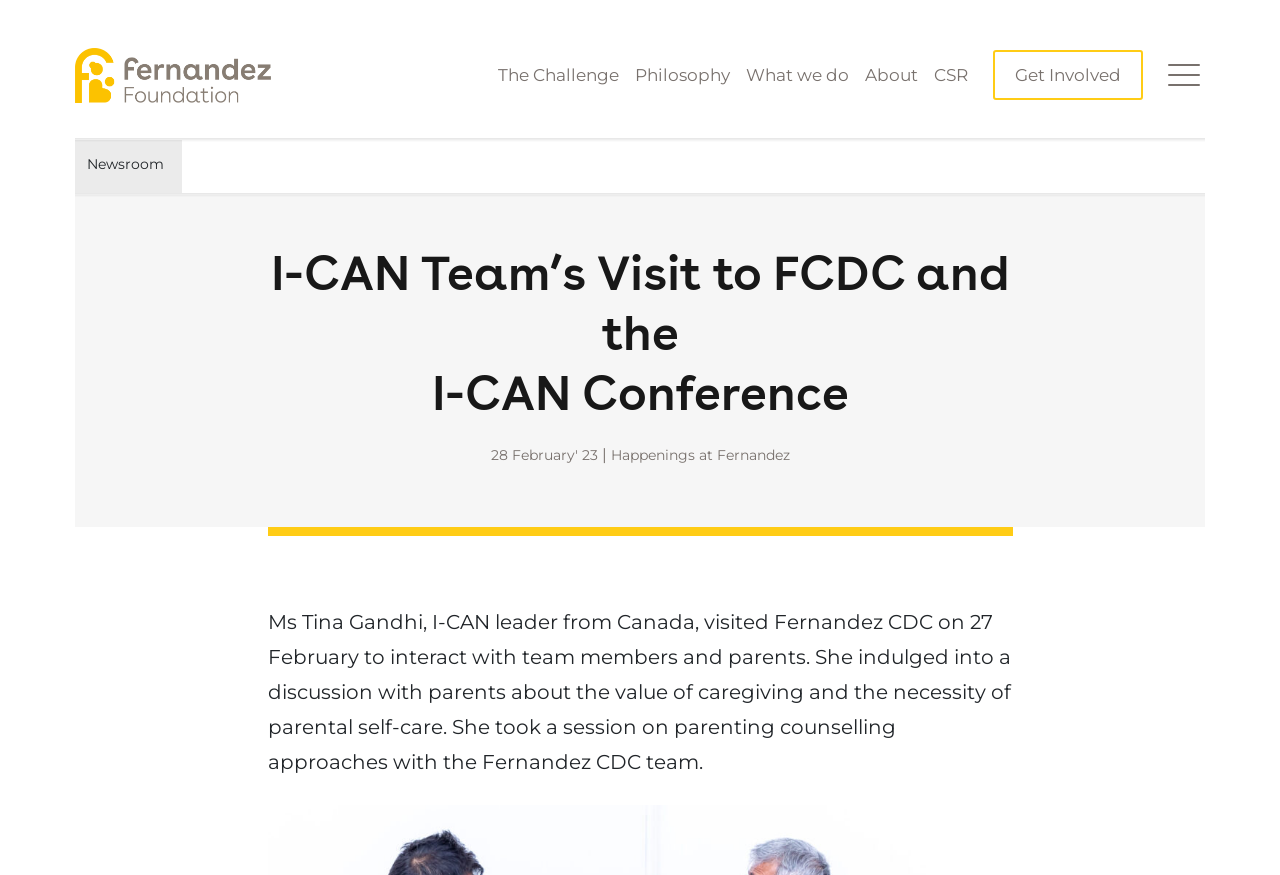Bounding box coordinates are to be given in the format (top-left x, top-left y, bottom-right x, bottom-right y). All values must be floating point numbers between 0 and 1. Provide the bounding box coordinate for the UI element described as: Nuestra Voz

None